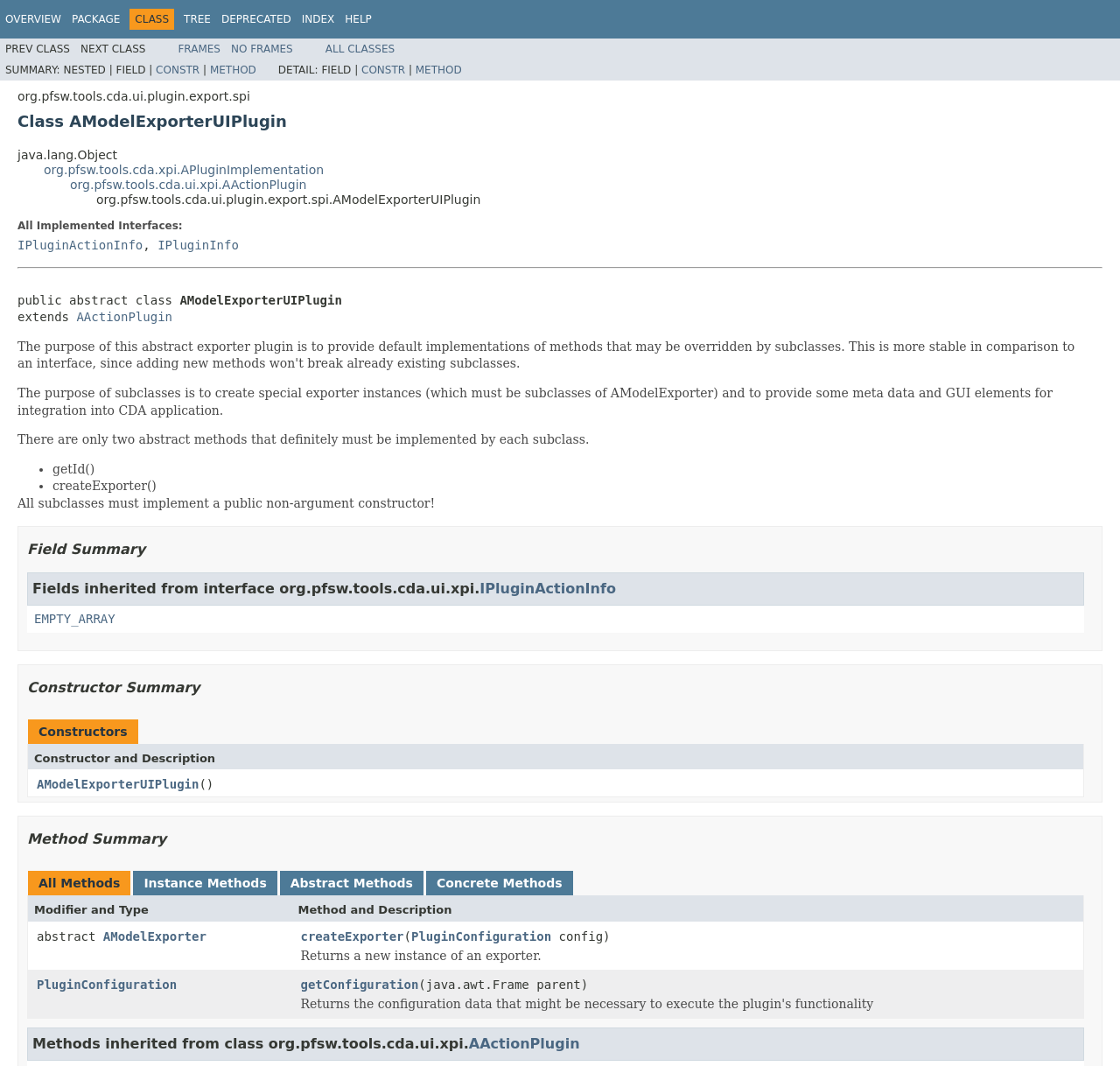Please reply with a single word or brief phrase to the question: 
What is the type of the config parameter in the createExporter method?

PluginConfiguration